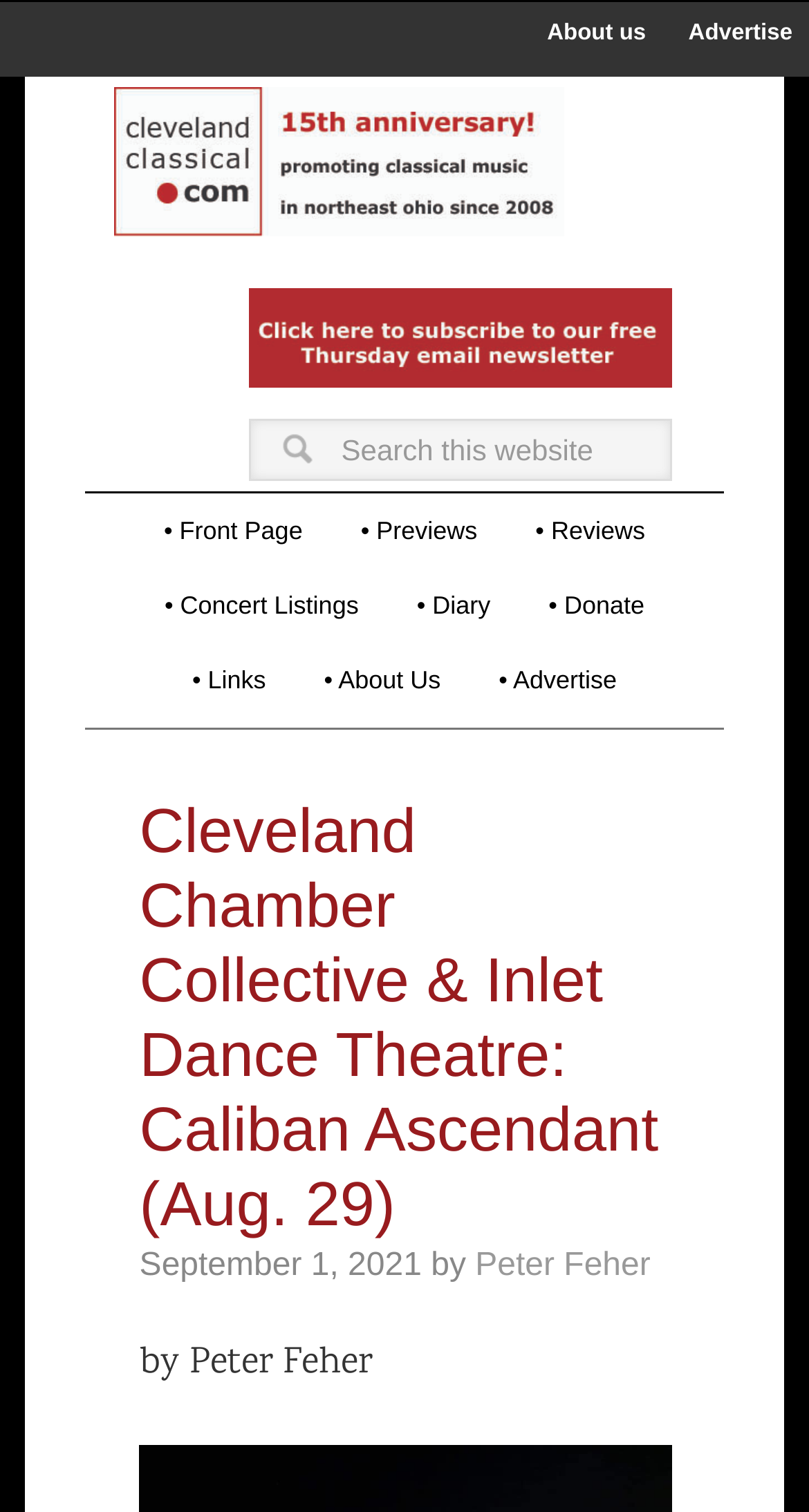Who is the author of the latest article?
Using the image, respond with a single word or phrase.

Peter Feher